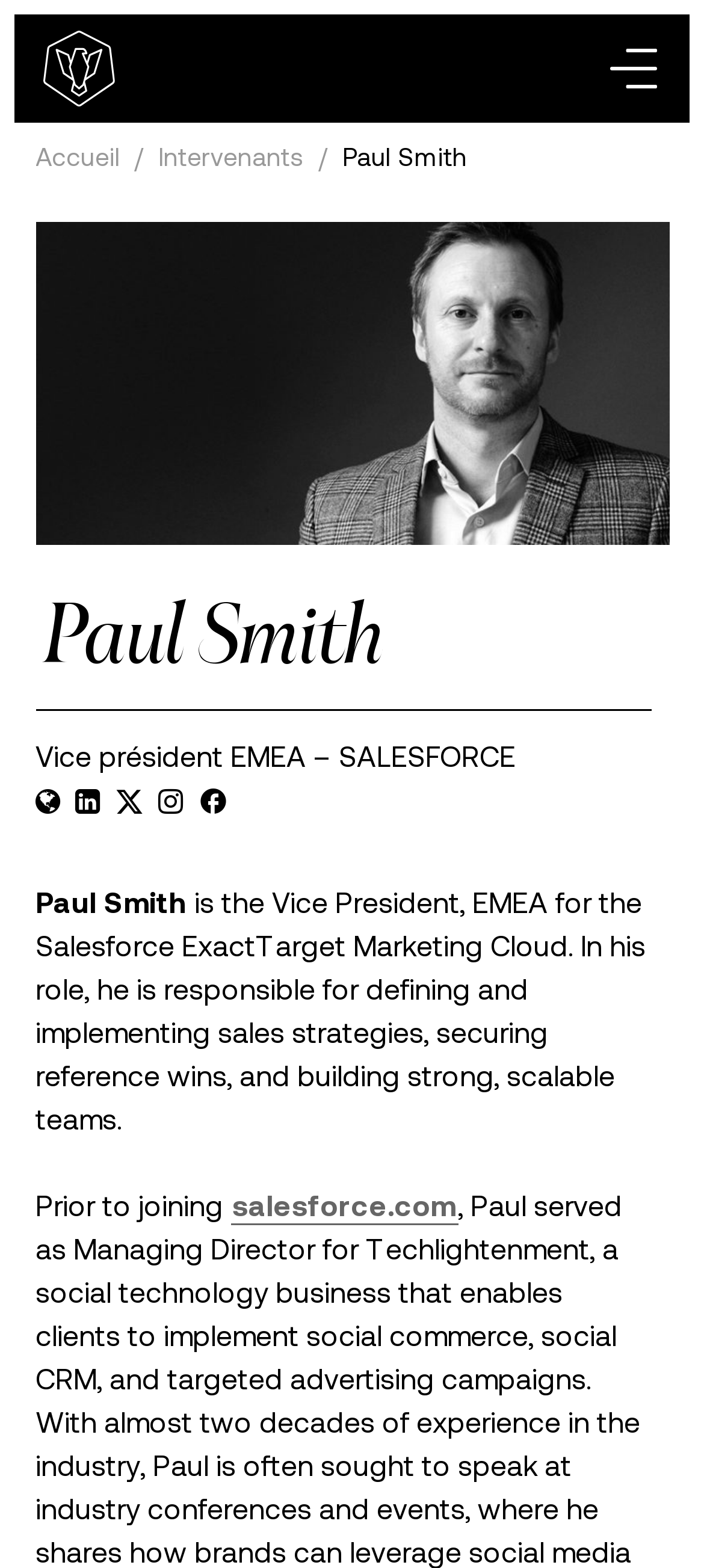Please give a one-word or short phrase response to the following question: 
Where did Paul Smith work before joining Salesforce?

Not specified